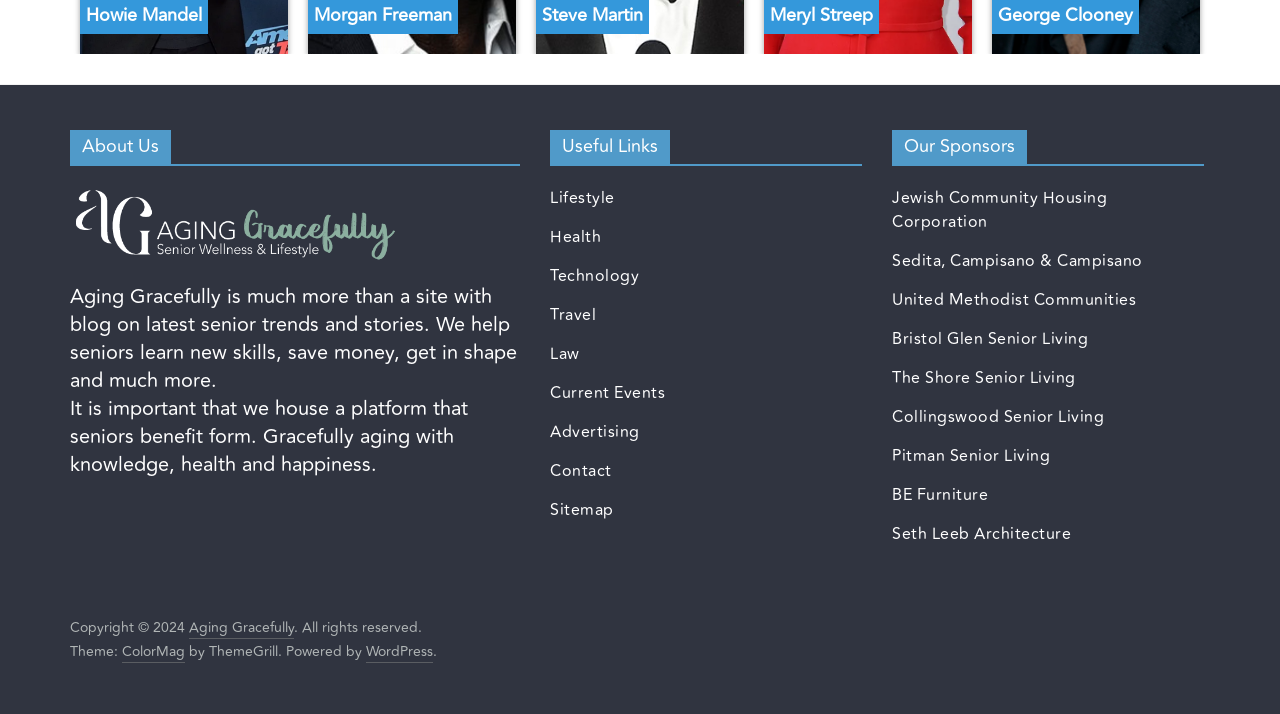Using the provided element description: "Bristol Glen Senior Living", determine the bounding box coordinates of the corresponding UI element in the screenshot.

[0.697, 0.458, 0.85, 0.492]